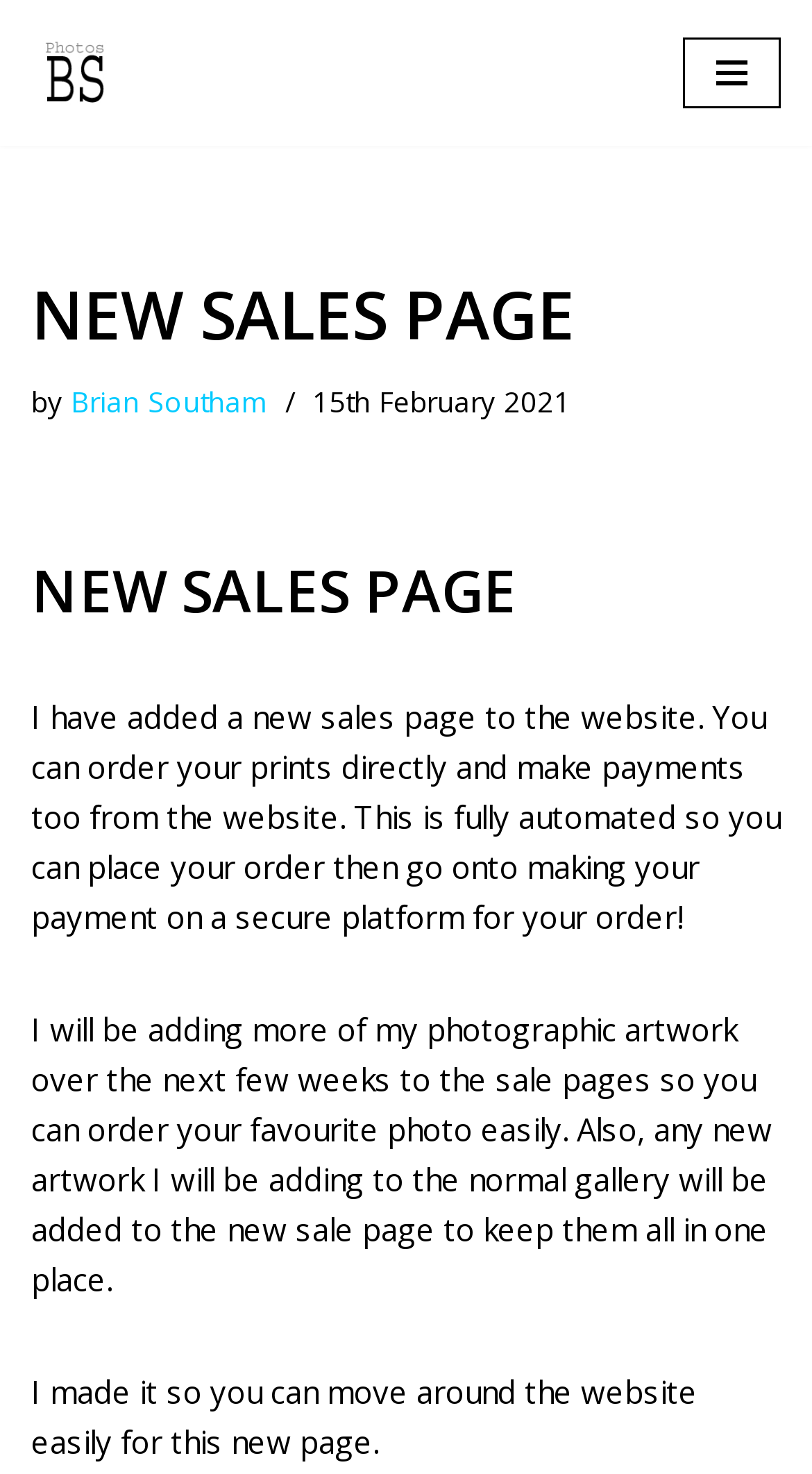What is the date of the latest update?
Ensure your answer is thorough and detailed.

The date of the latest update is mentioned in the navigation menu section, where it says '15th February 2021'.